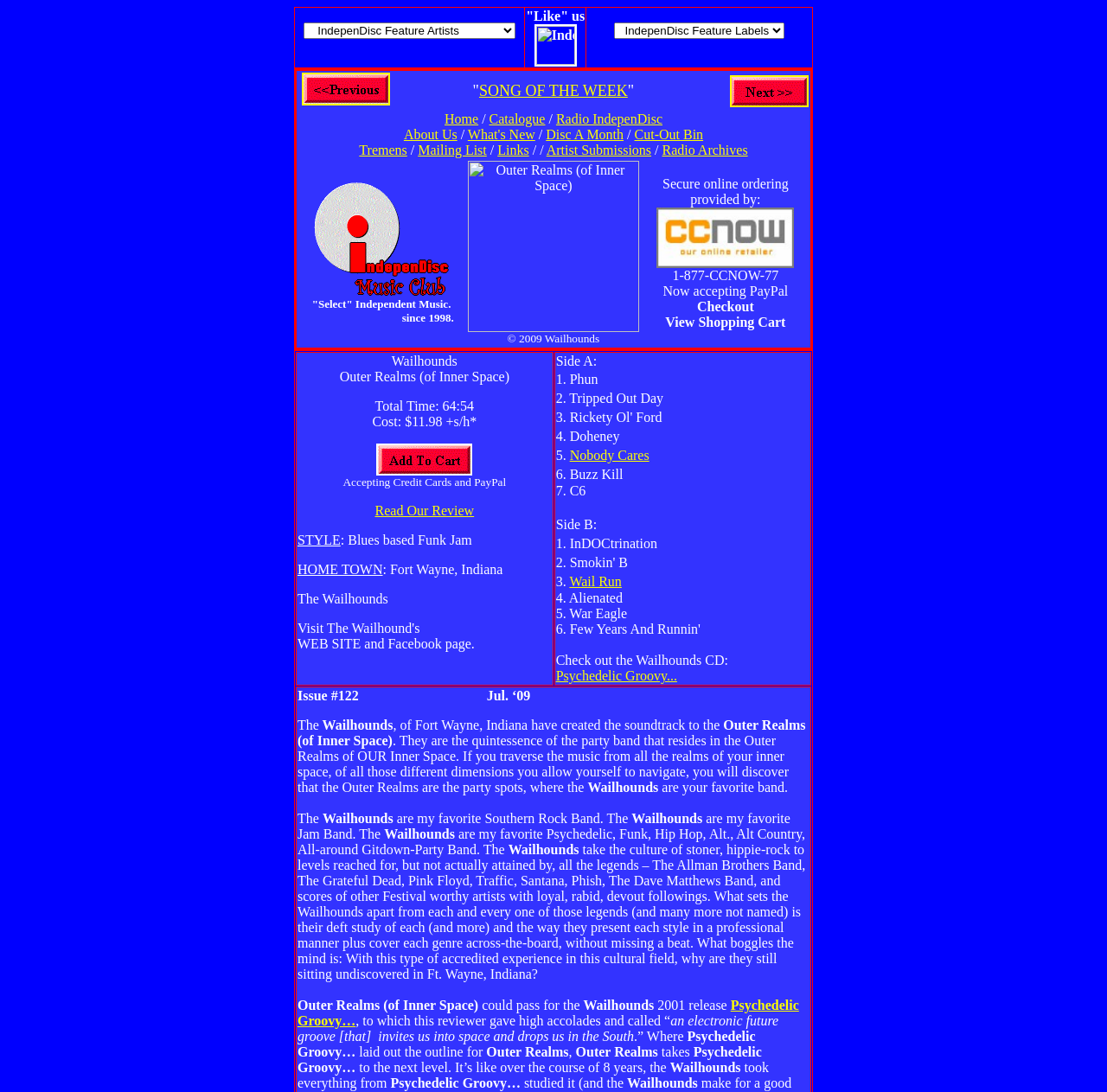How many songs are on Side A of the CD? Using the information from the screenshot, answer with a single word or phrase.

7